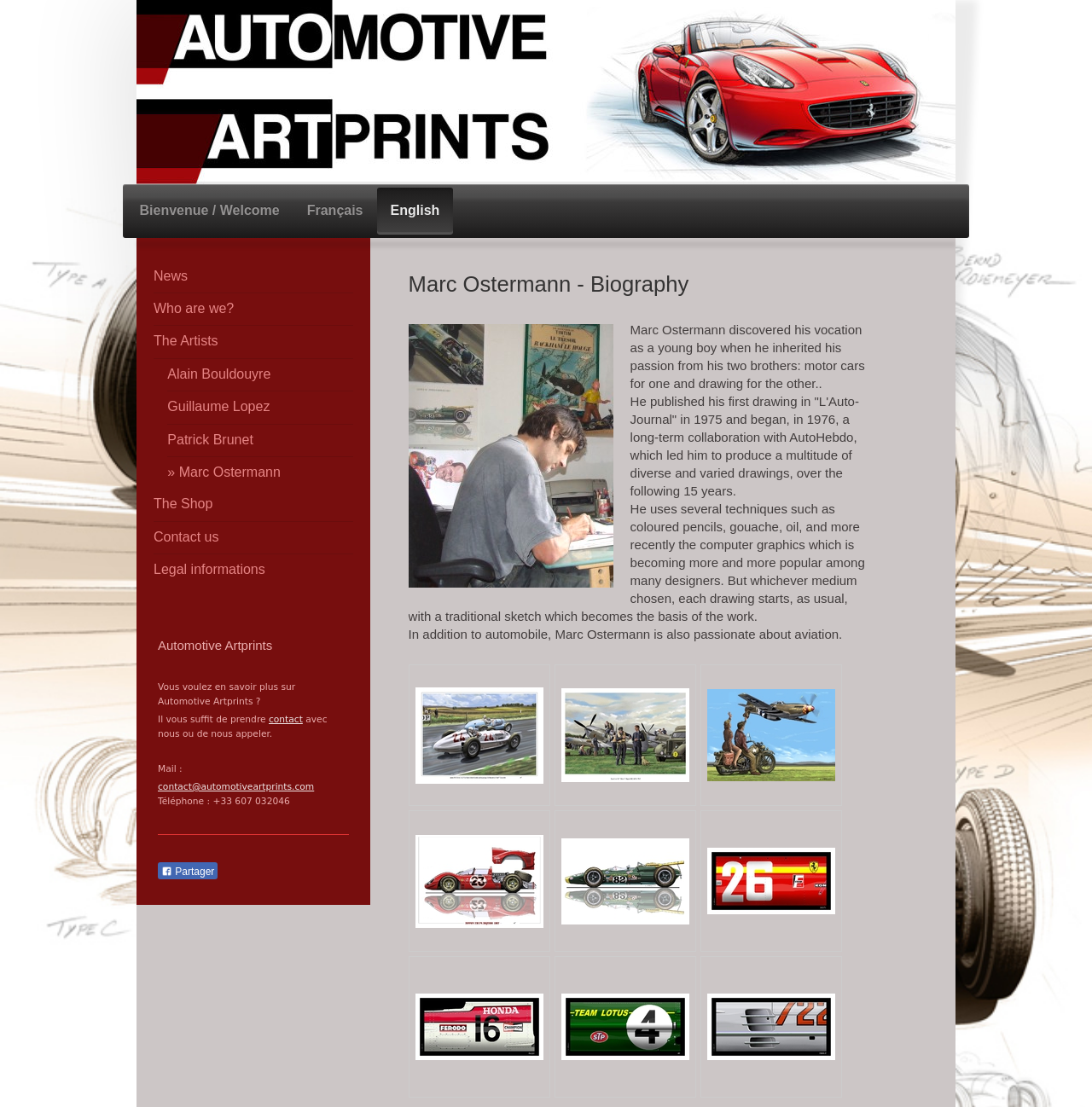What is Marc Ostermann's profession?
Please look at the screenshot and answer using one word or phrase.

Artist